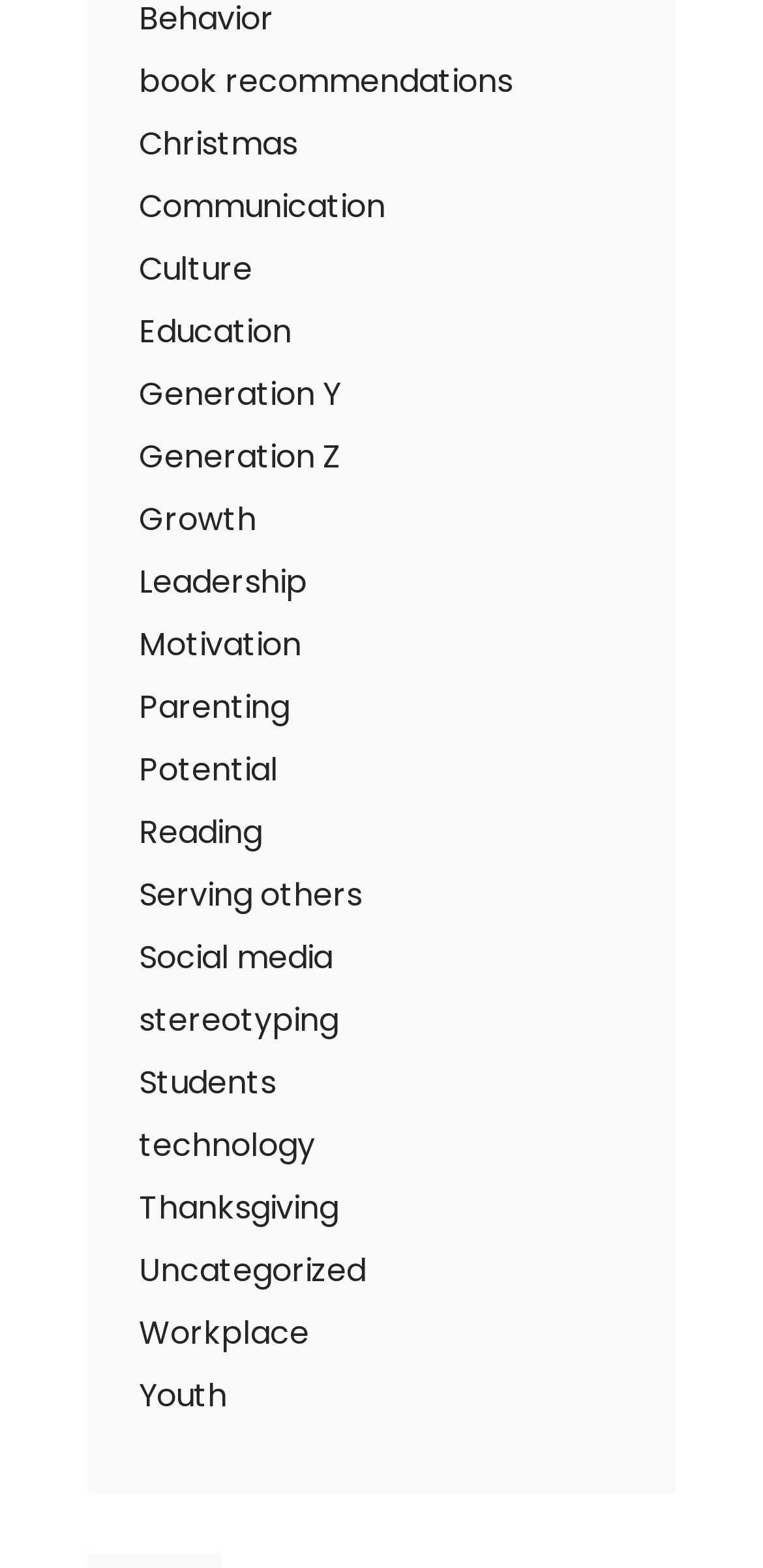What is the category related to social networking? Analyze the screenshot and reply with just one word or a short phrase.

Social media